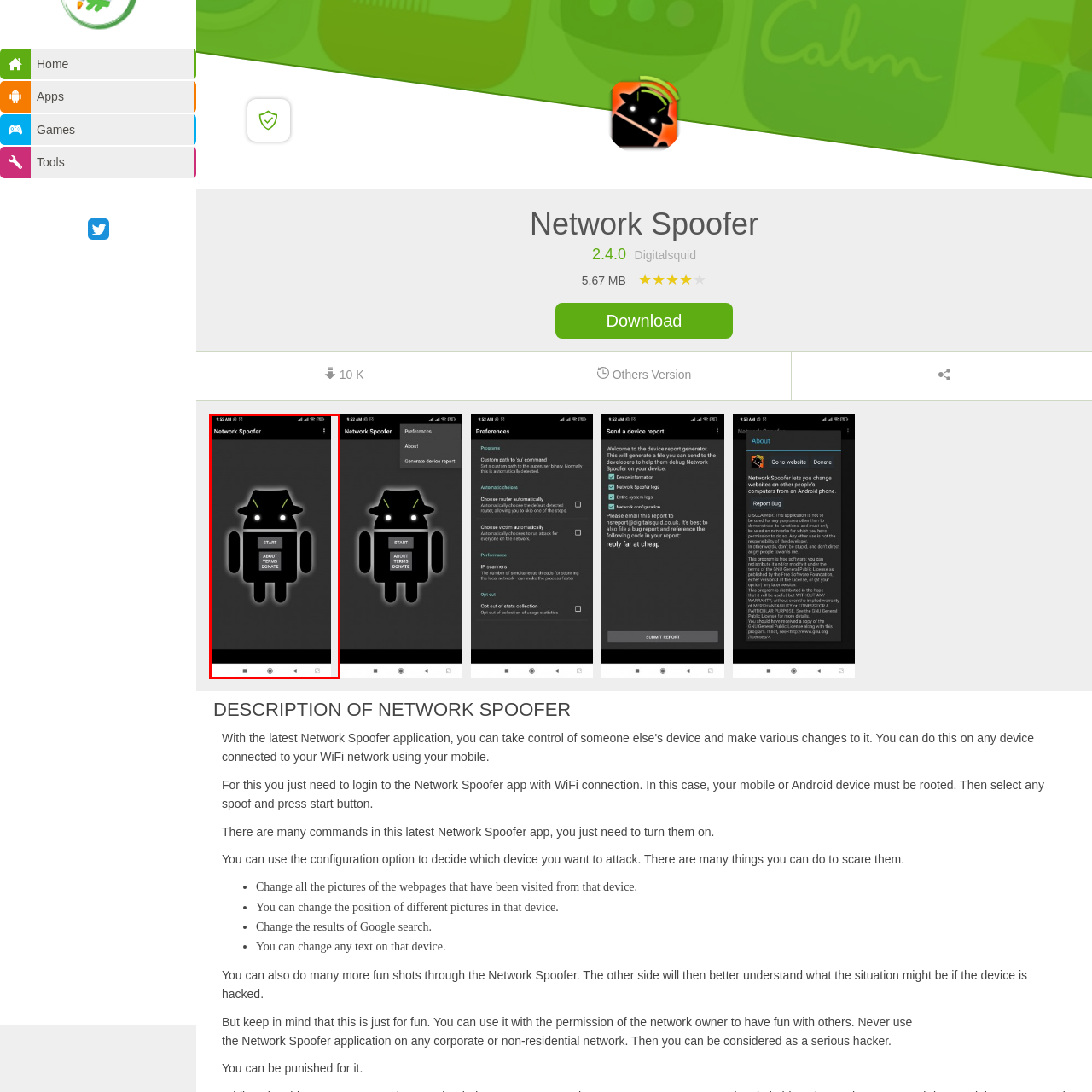Give an elaborate description of the visual elements within the red-outlined box.

The image features a stylized representation of an Android mascot, designed to represent the "Network Spoofer" application. The mascot, depicted in a dark theme, wears a fedora hat and has glowing eyes, suggesting a playful yet mischievous persona. Central to the design are three buttons labeled "START," "ABOUT," and "TERMS DONATE," inviting users to begin using the app, learn more about its features, or contribute to its development.

The dark background enhances the mysterious and tech-savvy appeal of the app, which is aimed at users interested in manipulating network settings for fun, provided they have permission from network owners. This image serves as an engaging introduction to the app's functionality, emphasizing its playful approach to network spoofing. The app is identified with the version label "2.4.0" and the developer "Digitalsquid," indicating a contemporary release aimed at enhancing user interaction within network environments.